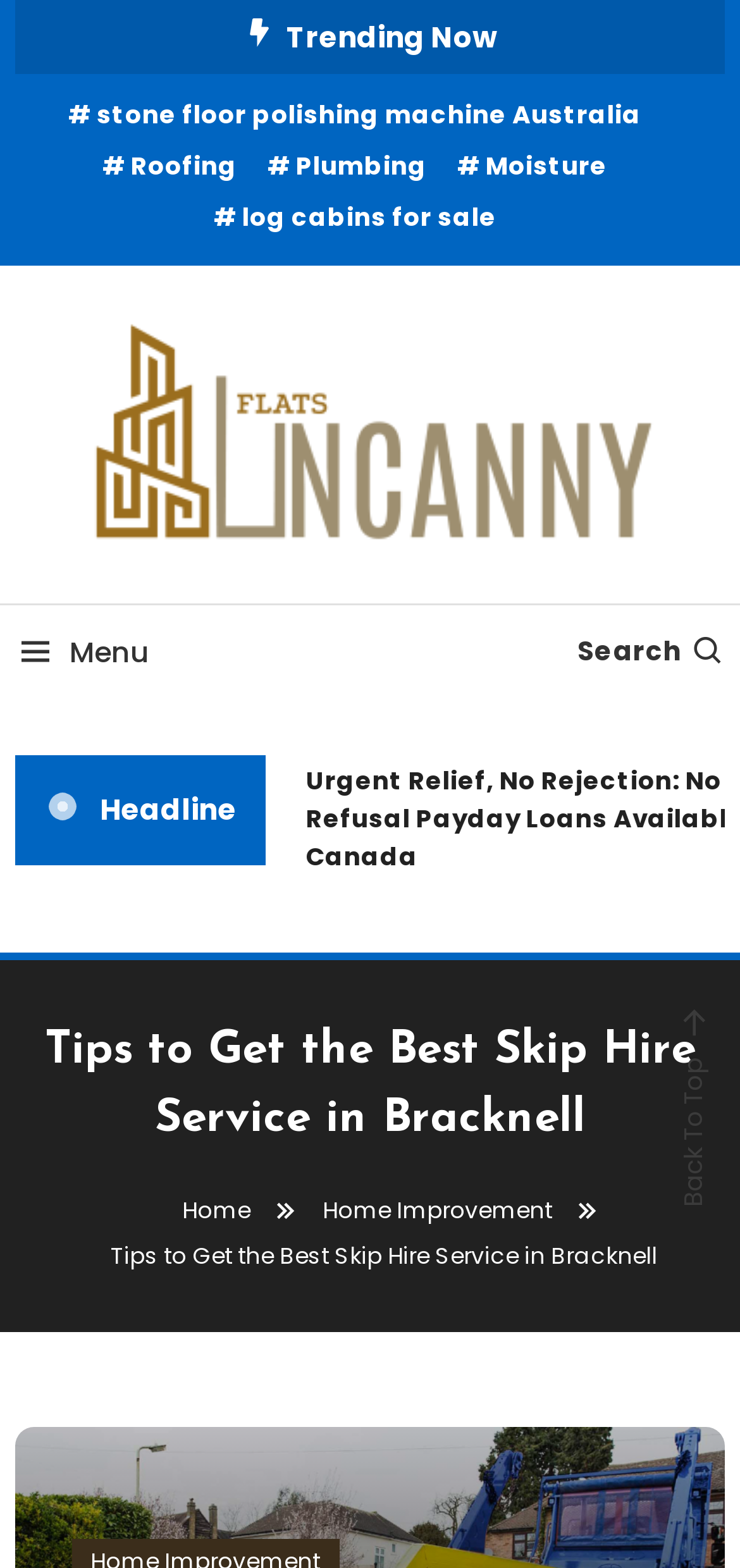Can you determine the bounding box coordinates of the area that needs to be clicked to fulfill the following instruction: "Read about 'Tips to Get the Best Skip Hire Service in Bracknell'"?

[0.02, 0.649, 0.98, 0.736]